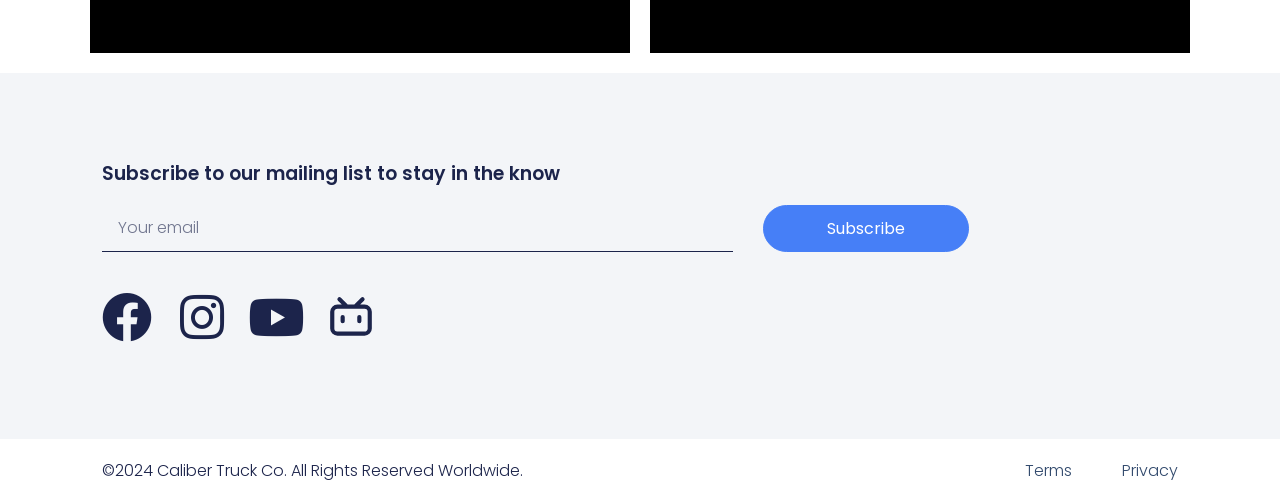Observe the image and answer the following question in detail: What social media platforms are linked?

The links to social media platforms are located below the mailing list subscription section, and they include Facebook, Instagram, and Youtube, as indicated by their respective icons.